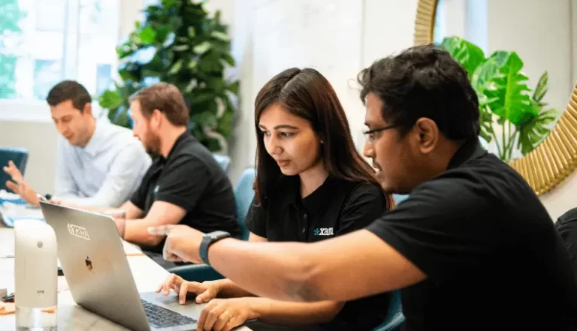What is the atmosphere of the workspace? Please answer the question using a single word or phrase based on the image.

Energetic and productive